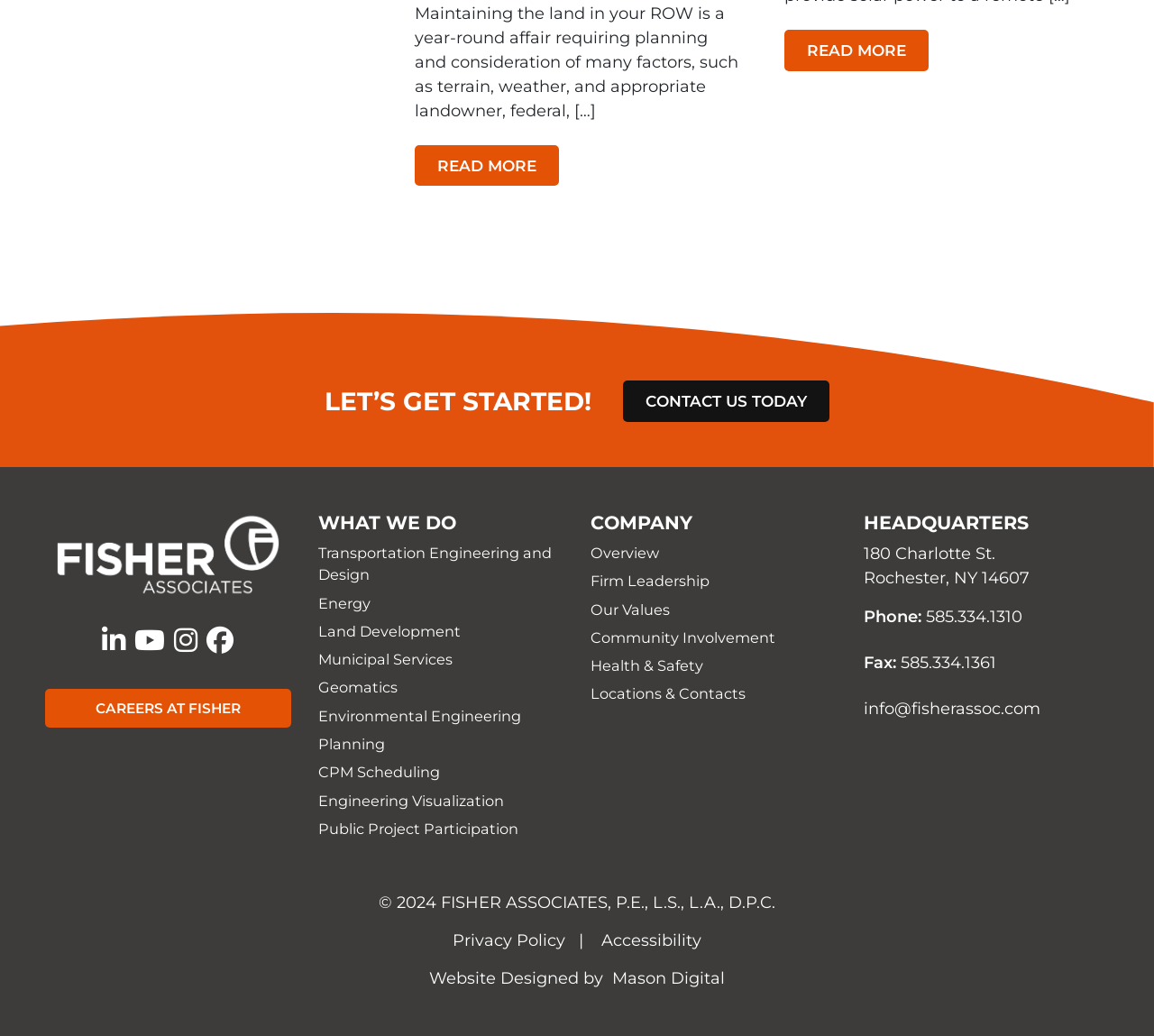Can you look at the image and give a comprehensive answer to the question:
What is the company name?

I found the company name by looking at the image element with the text 'Fisher Associates' at the top left corner of the webpage, which is likely the logo of the company.